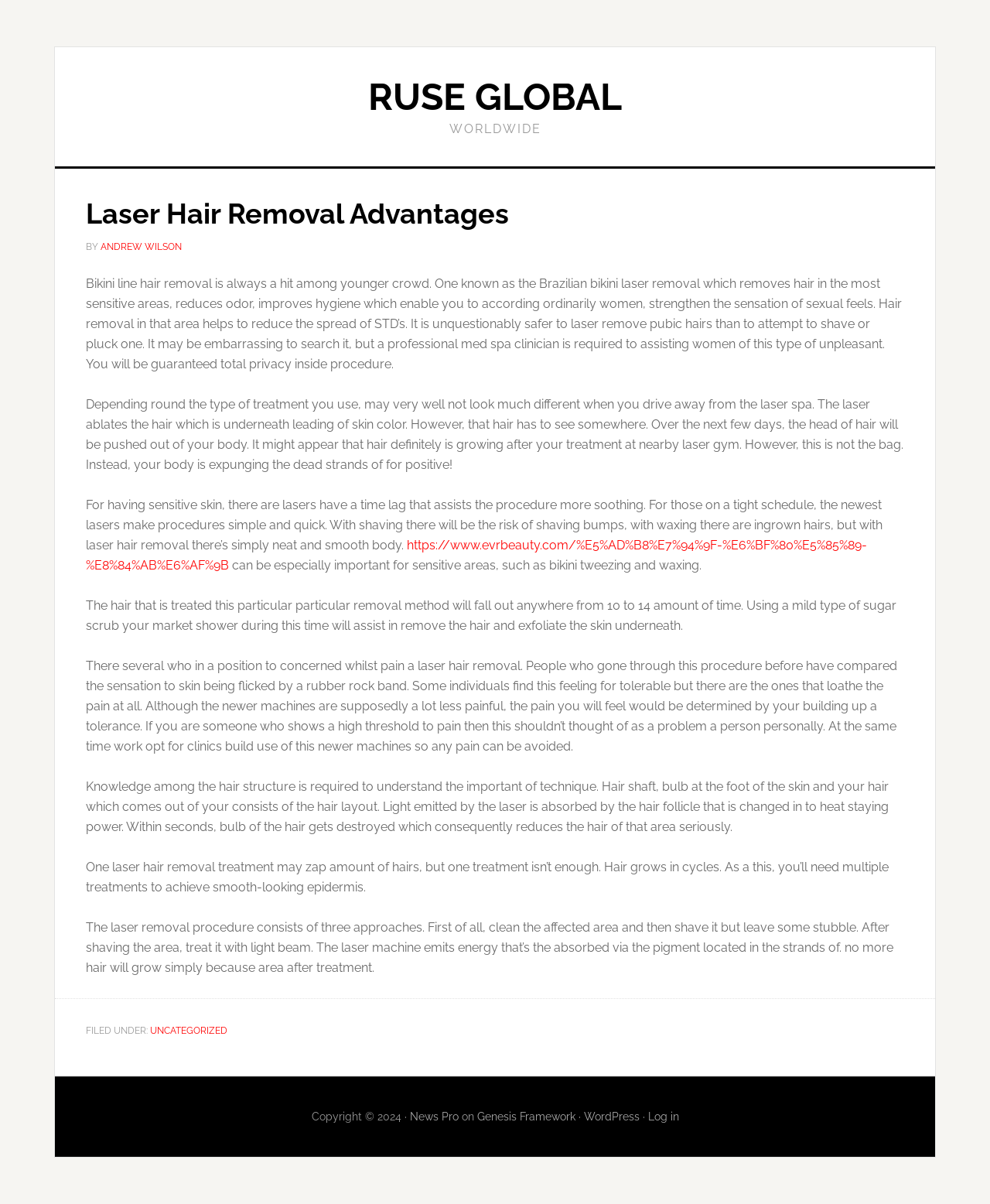Look at the image and give a detailed response to the following question: Why do multiple treatments of laser hair removal are needed?

The webpage explains that hair grows in cycles, which is why one laser hair removal treatment is not enough, and multiple treatments are needed to achieve smooth-looking skin.